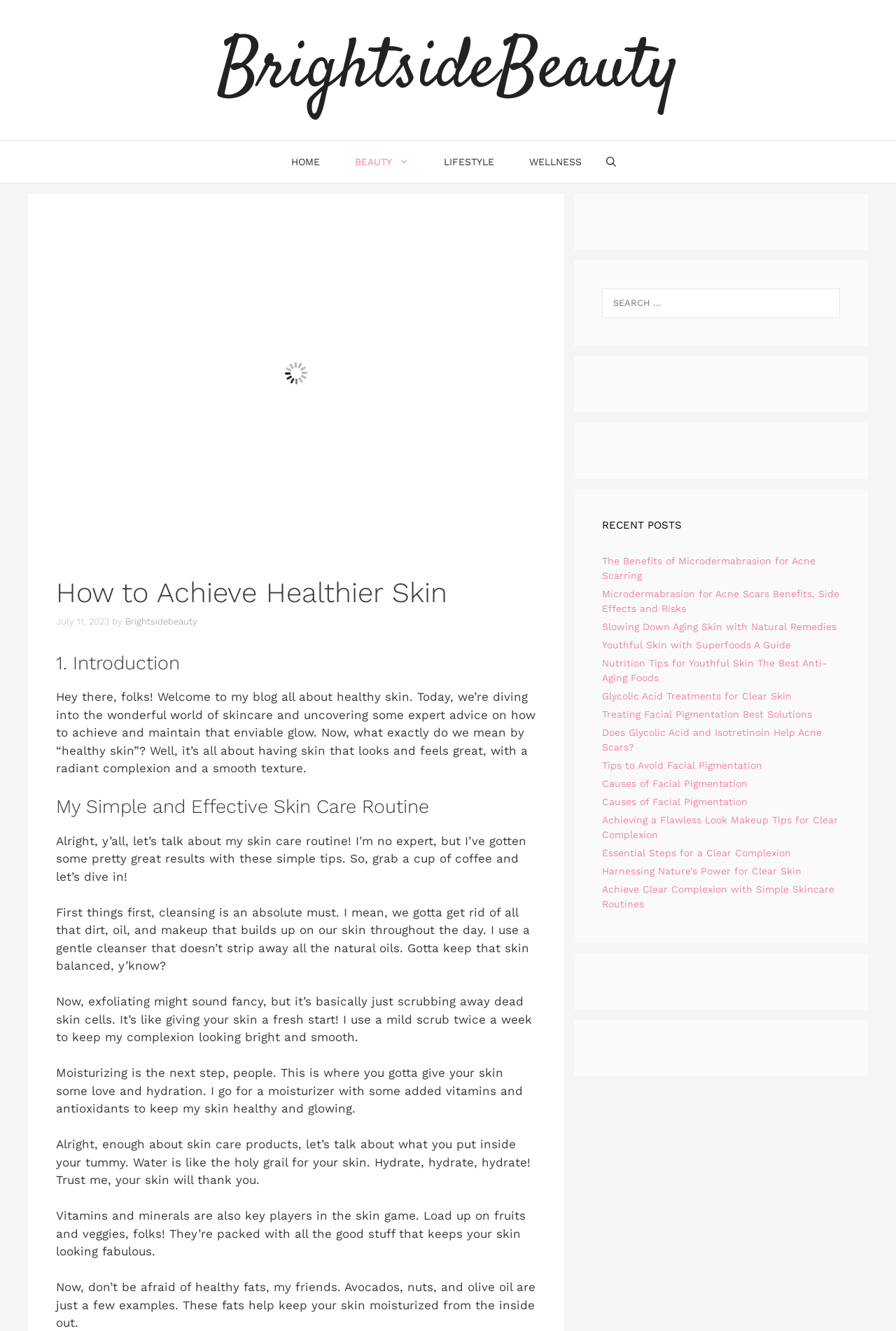Using the image as a reference, answer the following question in as much detail as possible:
How many links are in the primary navigation?

The primary navigation section contains links to 'HOME', 'BEAUTY', 'LIFESTYLE', 'WELLNESS', and 'Open Search Bar', which totals 5 links.